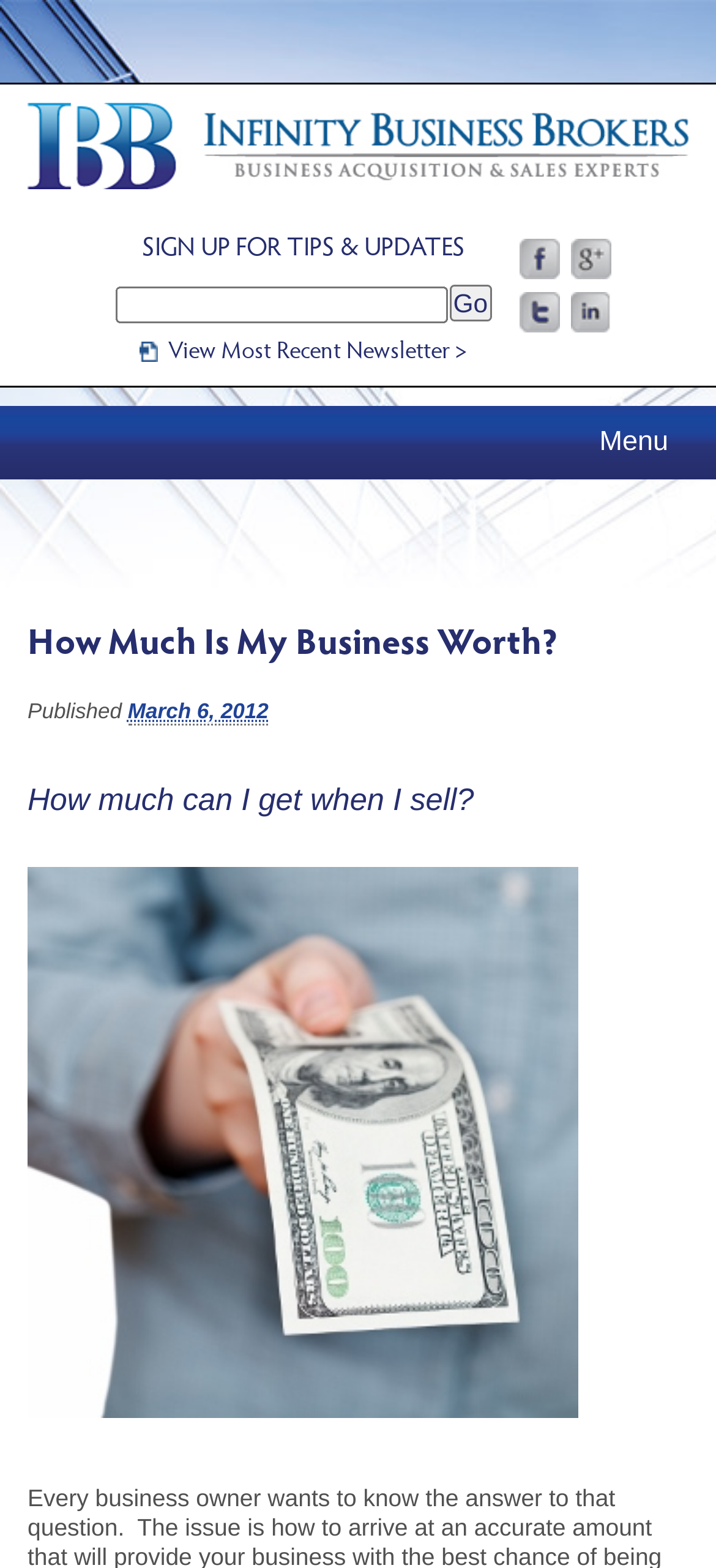Find the bounding box coordinates for the area that must be clicked to perform this action: "View the most recent newsletter".

[0.194, 0.217, 0.653, 0.231]